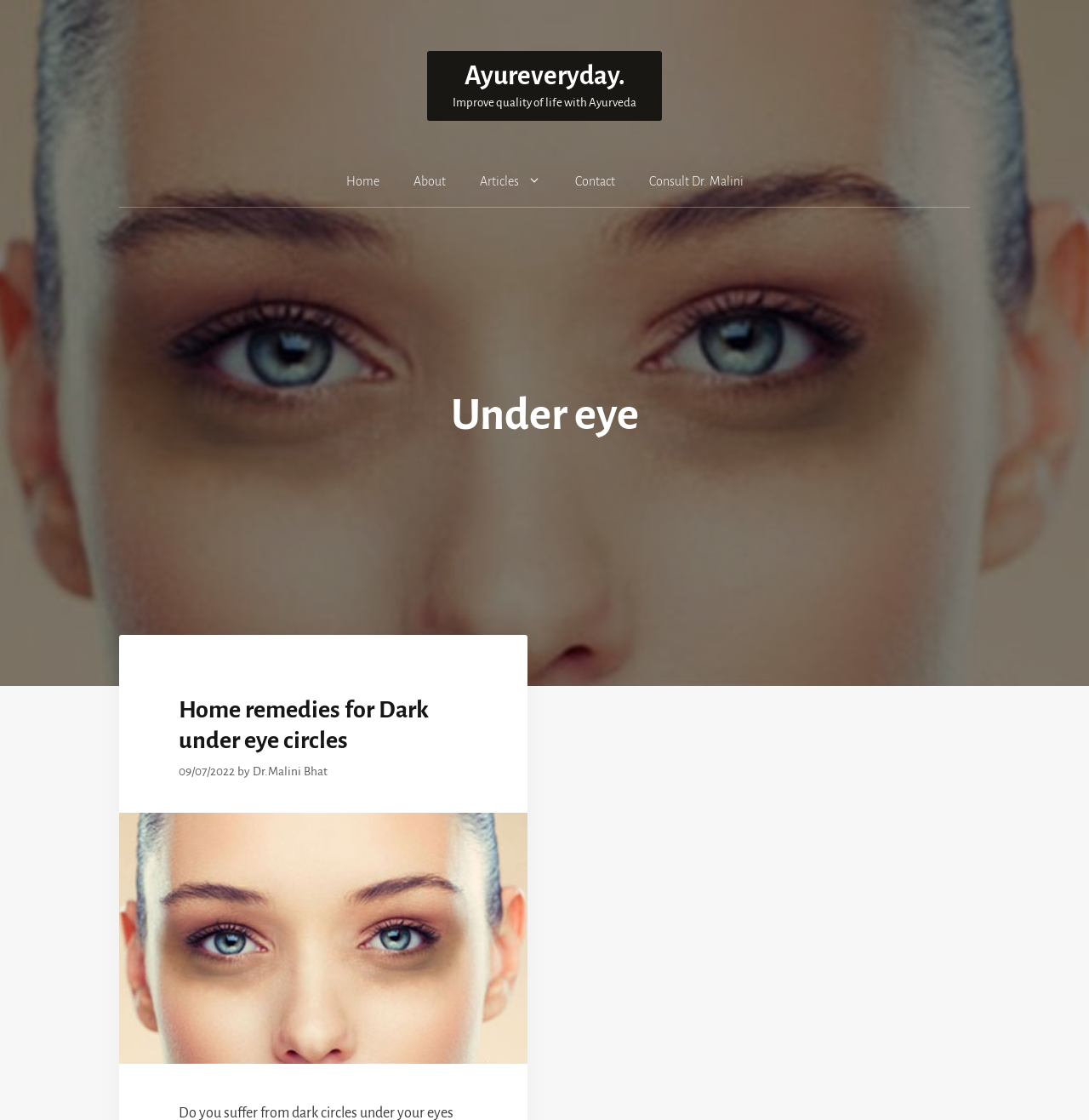When was the article published?
Based on the screenshot, give a detailed explanation to answer the question.

The publication date of the article can be found in the section below the heading, where it says '09/07/2022'. This indicates that the article was published on September 7, 2022.